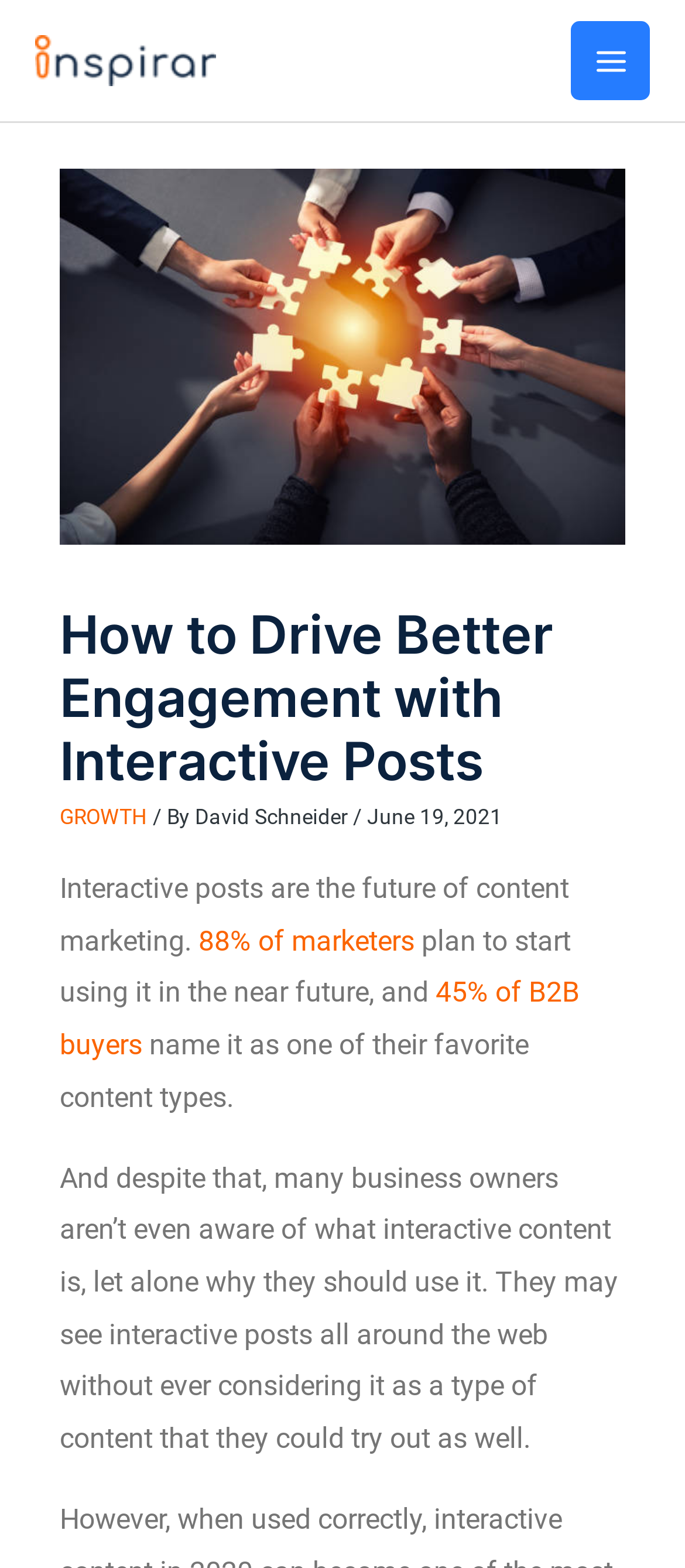Give a short answer to this question using one word or a phrase:
What is the purpose of the main menu button?

To expand the menu